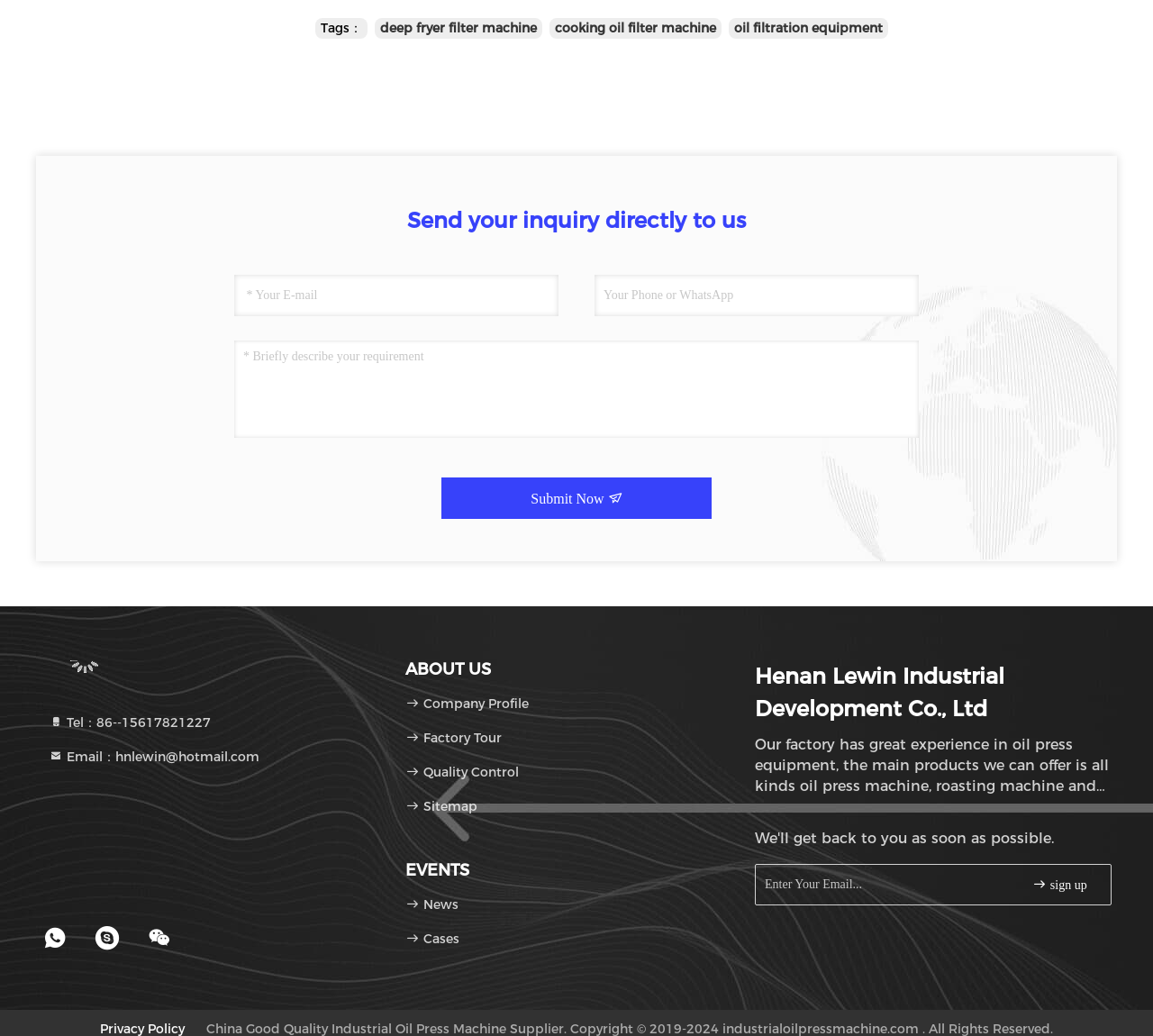Identify the bounding box coordinates of the element that should be clicked to fulfill this task: "Enter your email". The coordinates should be provided as four float numbers between 0 and 1, i.e., [left, top, right, bottom].

[0.203, 0.265, 0.484, 0.305]